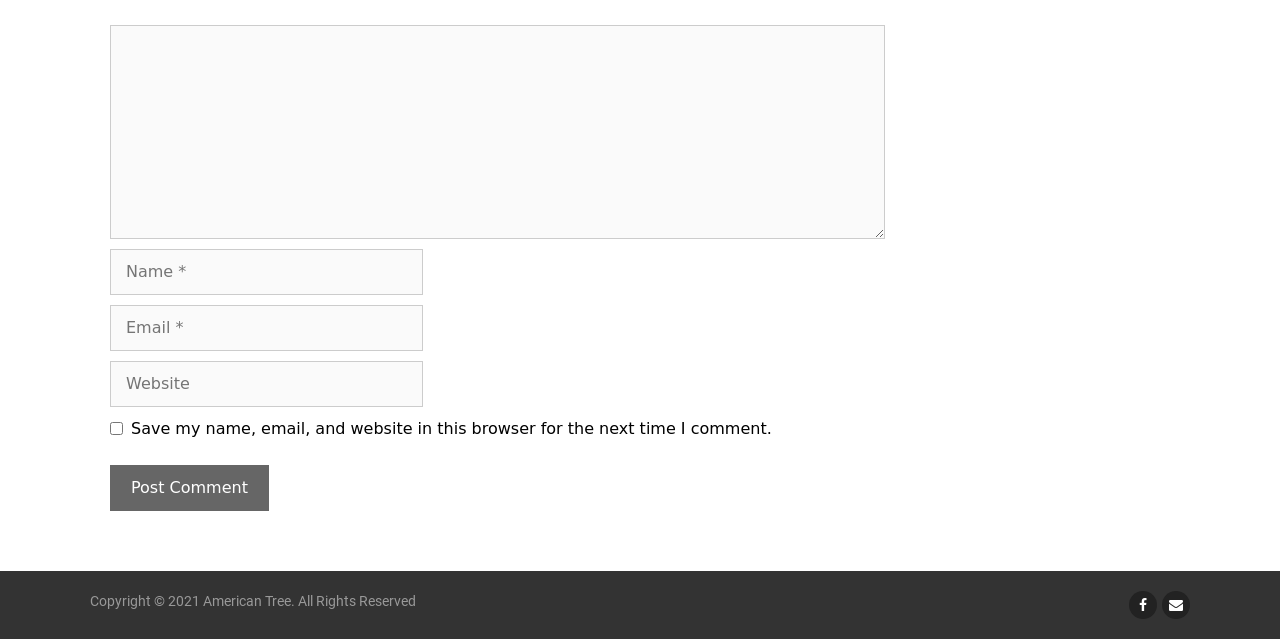Identify the bounding box for the UI element described as: "parent_node: Comment name="author" placeholder="Name *"". The coordinates should be four float numbers between 0 and 1, i.e., [left, top, right, bottom].

[0.086, 0.389, 0.33, 0.461]